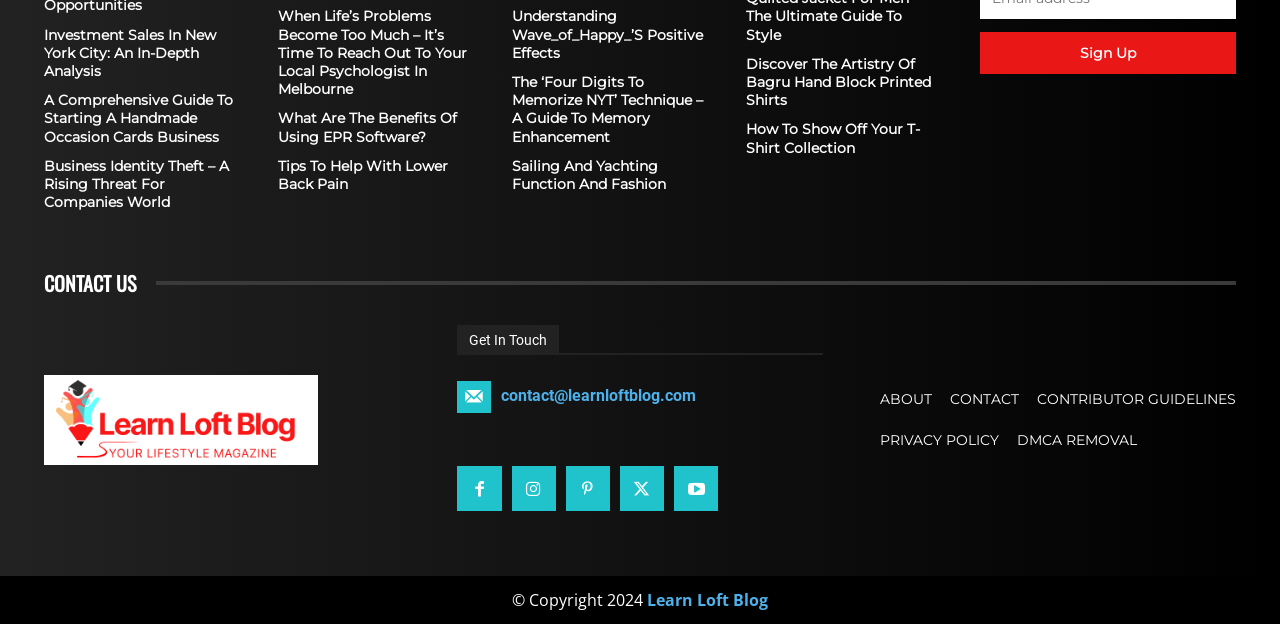Locate the bounding box coordinates of the clickable area needed to fulfill the instruction: "Click on 'Investment Sales In New York City: An In-Depth Analysis'".

[0.034, 0.041, 0.169, 0.128]